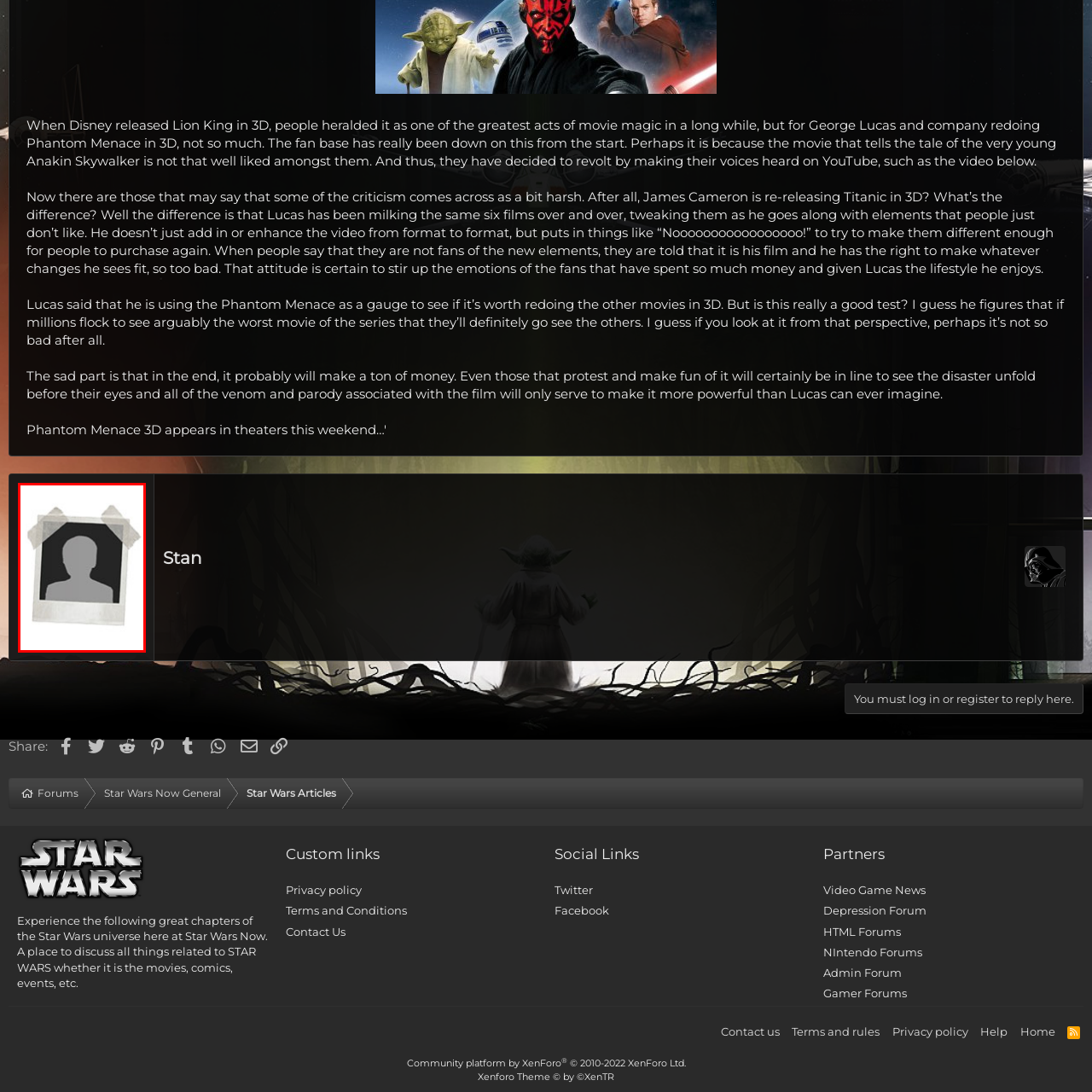What is the purpose of the image?
Inspect the image indicated by the red outline and answer the question with a single word or short phrase.

Placeholder or generic representation